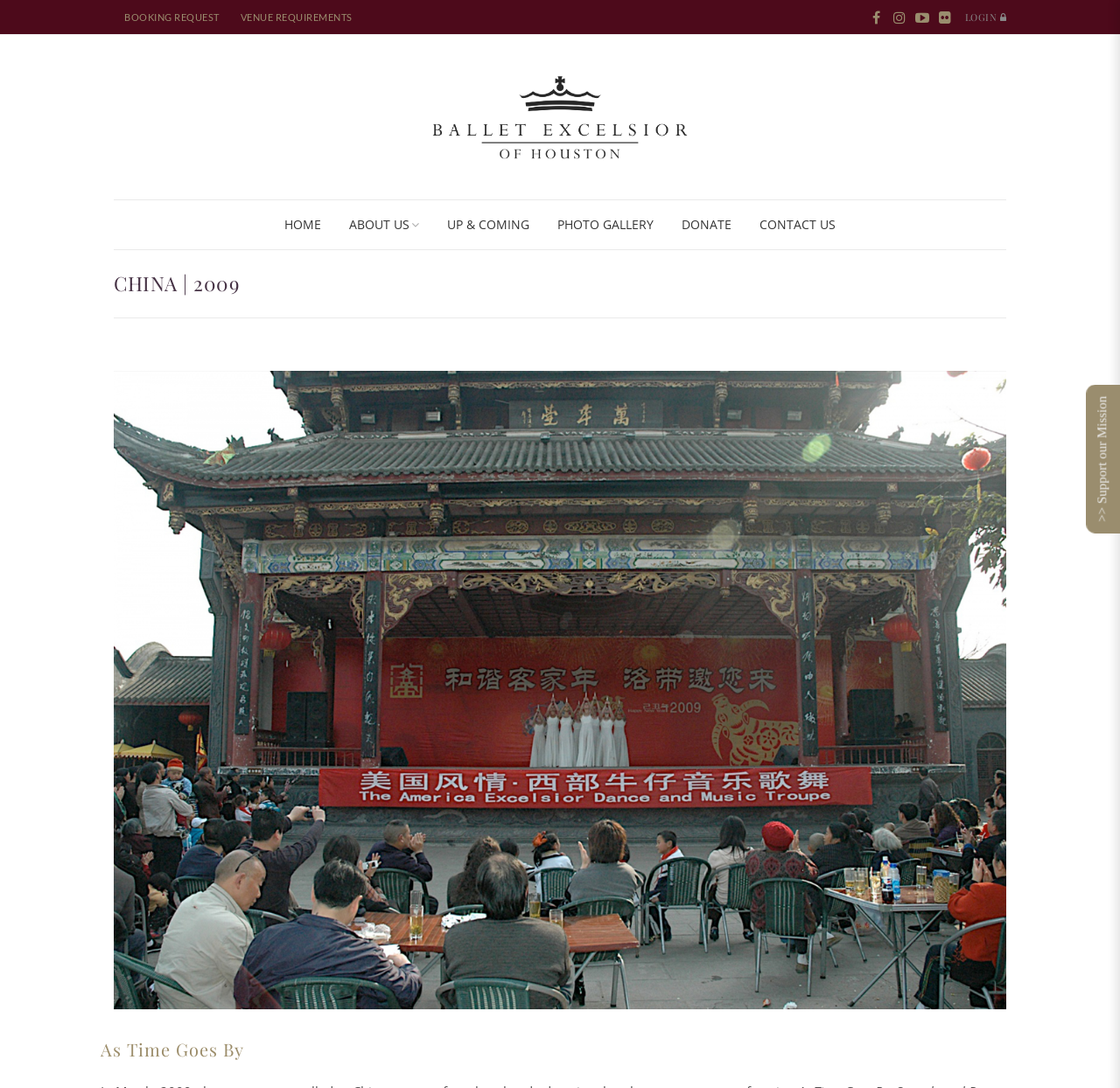Please mark the bounding box coordinates of the area that should be clicked to carry out the instruction: "Visit the 'Home' page".

None